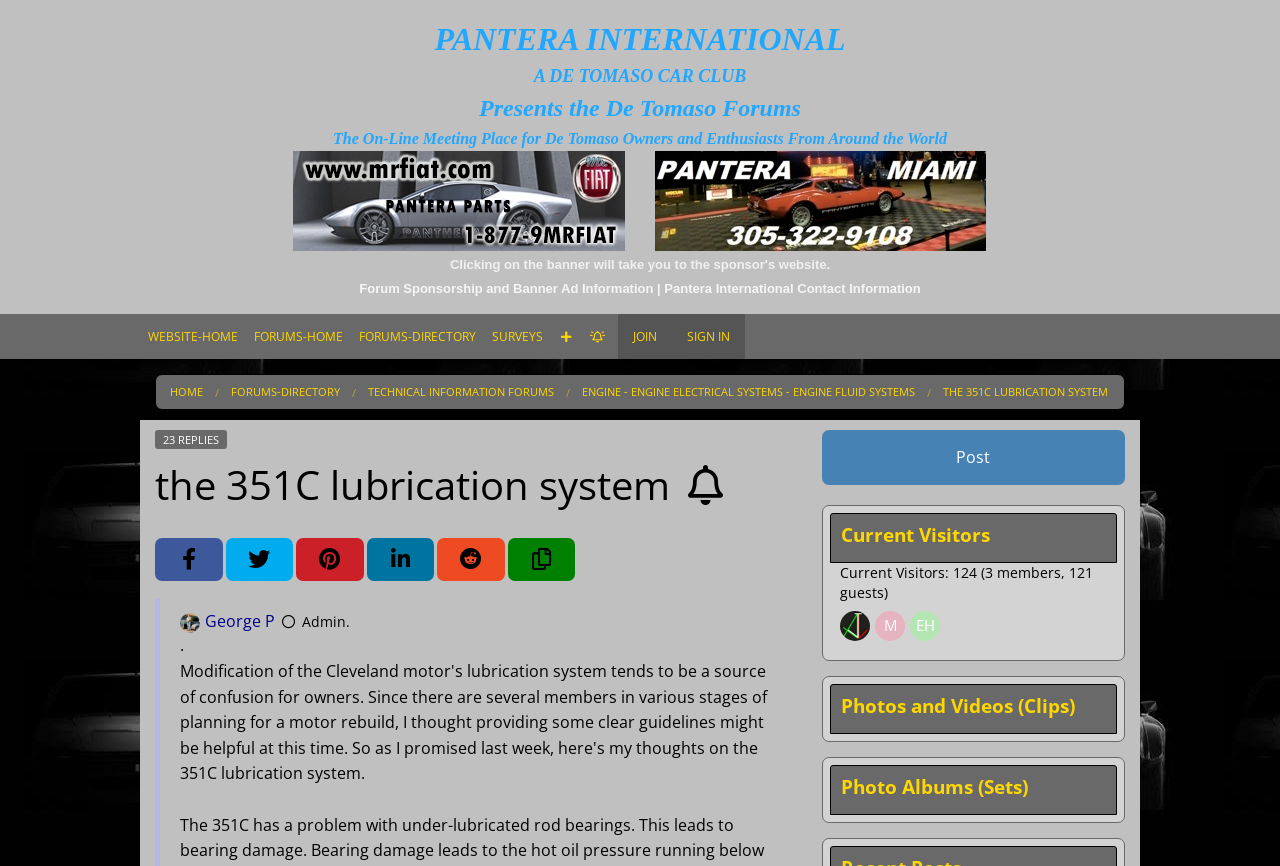What is the name of the car club?
Based on the image, answer the question with as much detail as possible.

I found the answer by looking at the header section of the webpage, where it says 'PANTERA INTERNATIONAL' in a prominent font, indicating that it is the name of the car club.